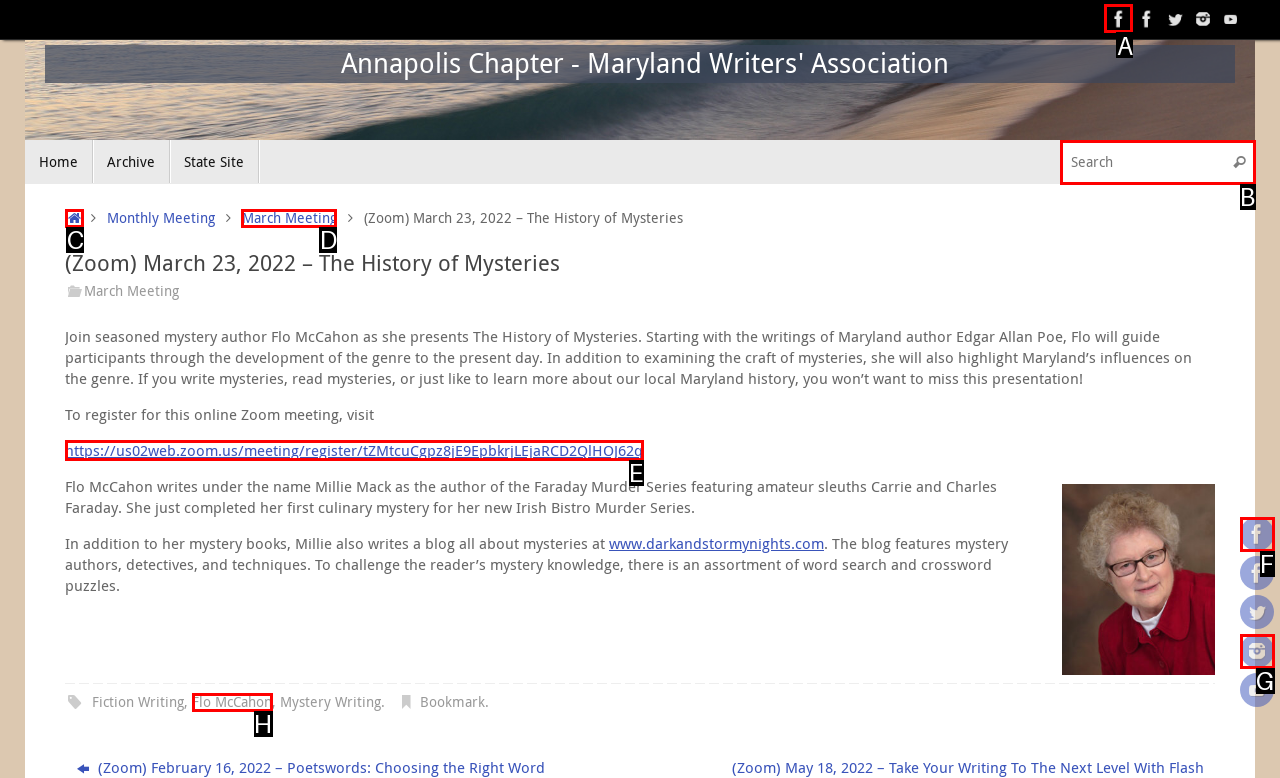Determine which HTML element to click on in order to complete the action: Visit the Facebook page.
Reply with the letter of the selected option.

A